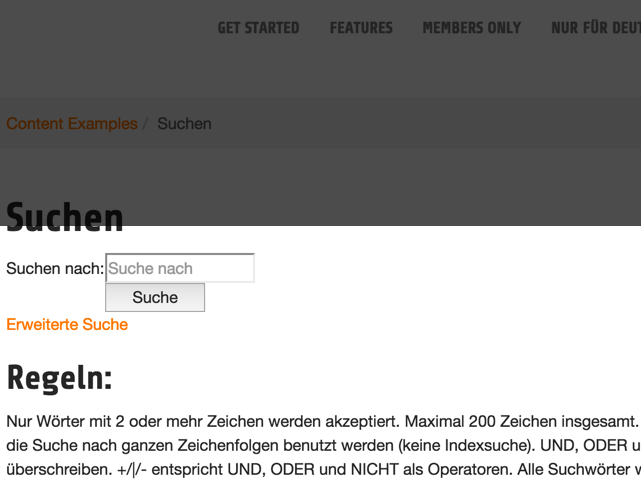What is the minimum number of characters required for a search query?
From the details in the image, answer the question comprehensively.

According to the rules provided beneath the search functionality, only words with two or more characters are acceptable, implying that the minimum number of characters required for a search query is 2.